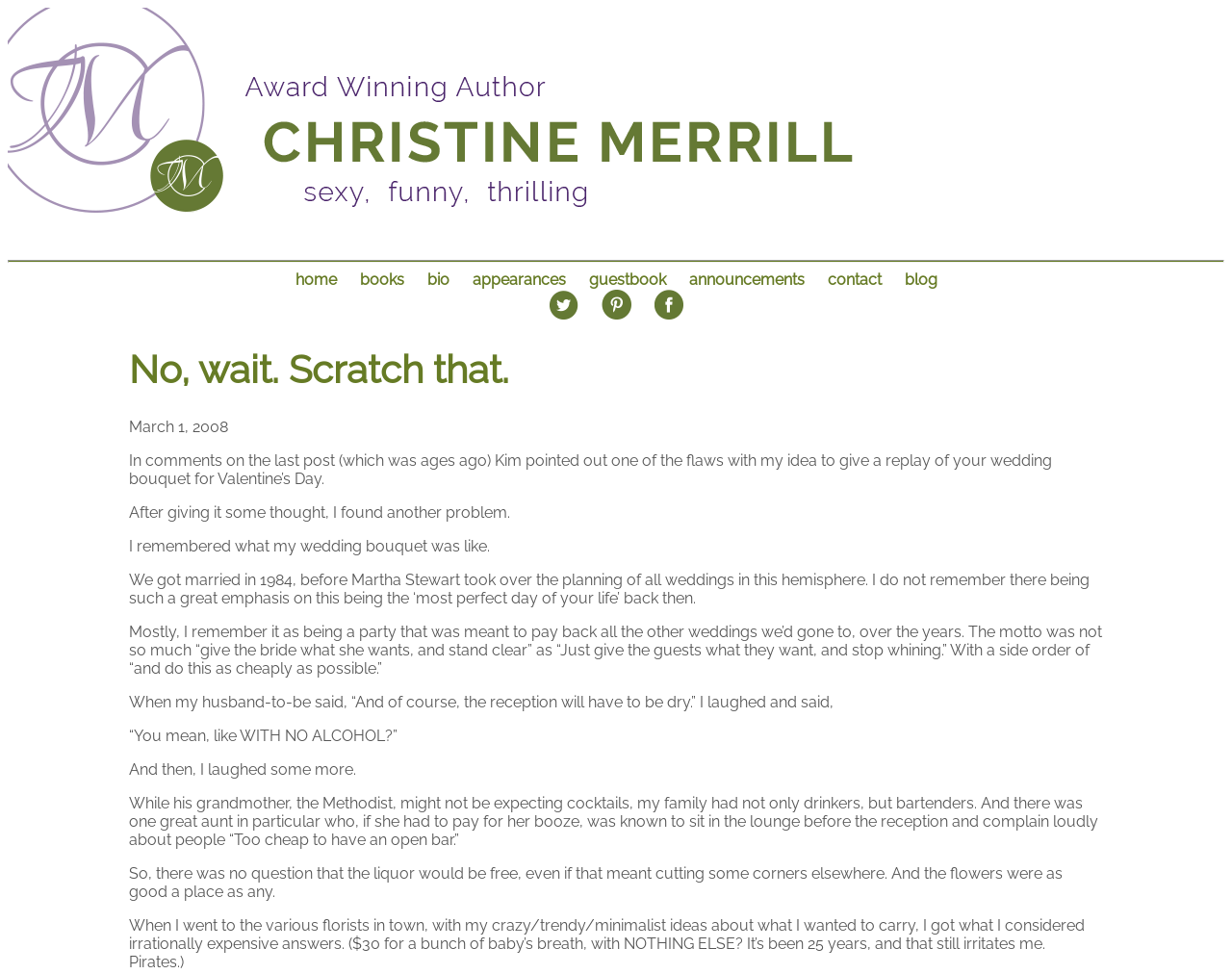Give a concise answer using only one word or phrase for this question:
What is the author's wedding year?

1984